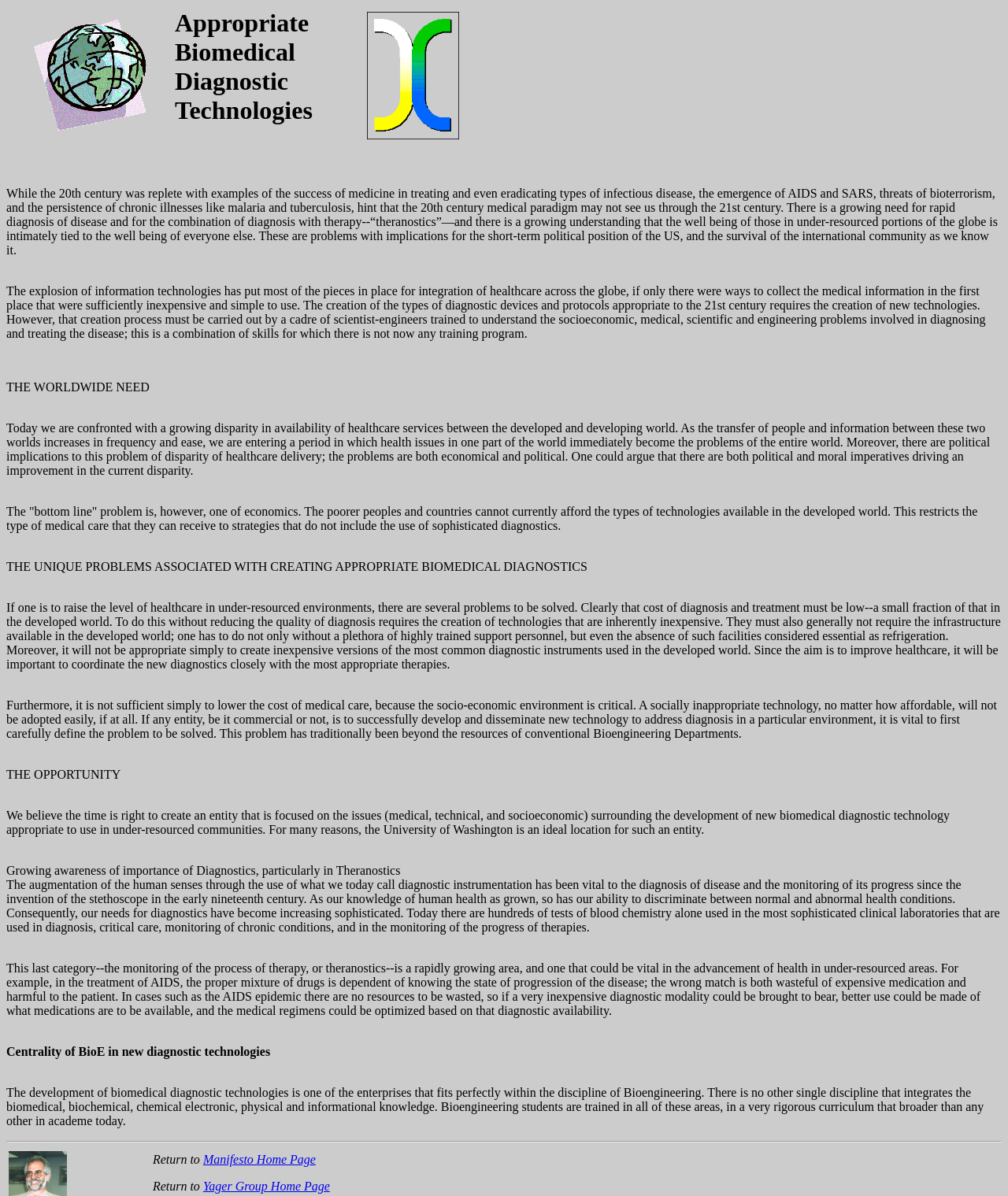Can you give a detailed response to the following question using the information from the image? What is the significance of theranostics in under-resourced areas?

The webpage mentions that in cases like the AIDS epidemic, theranostics can help optimize medical regimens by ensuring the proper mixture of drugs. This suggests that the significance of theranostics in under-resourced areas is to optimize medical regimens and make the most of available resources.